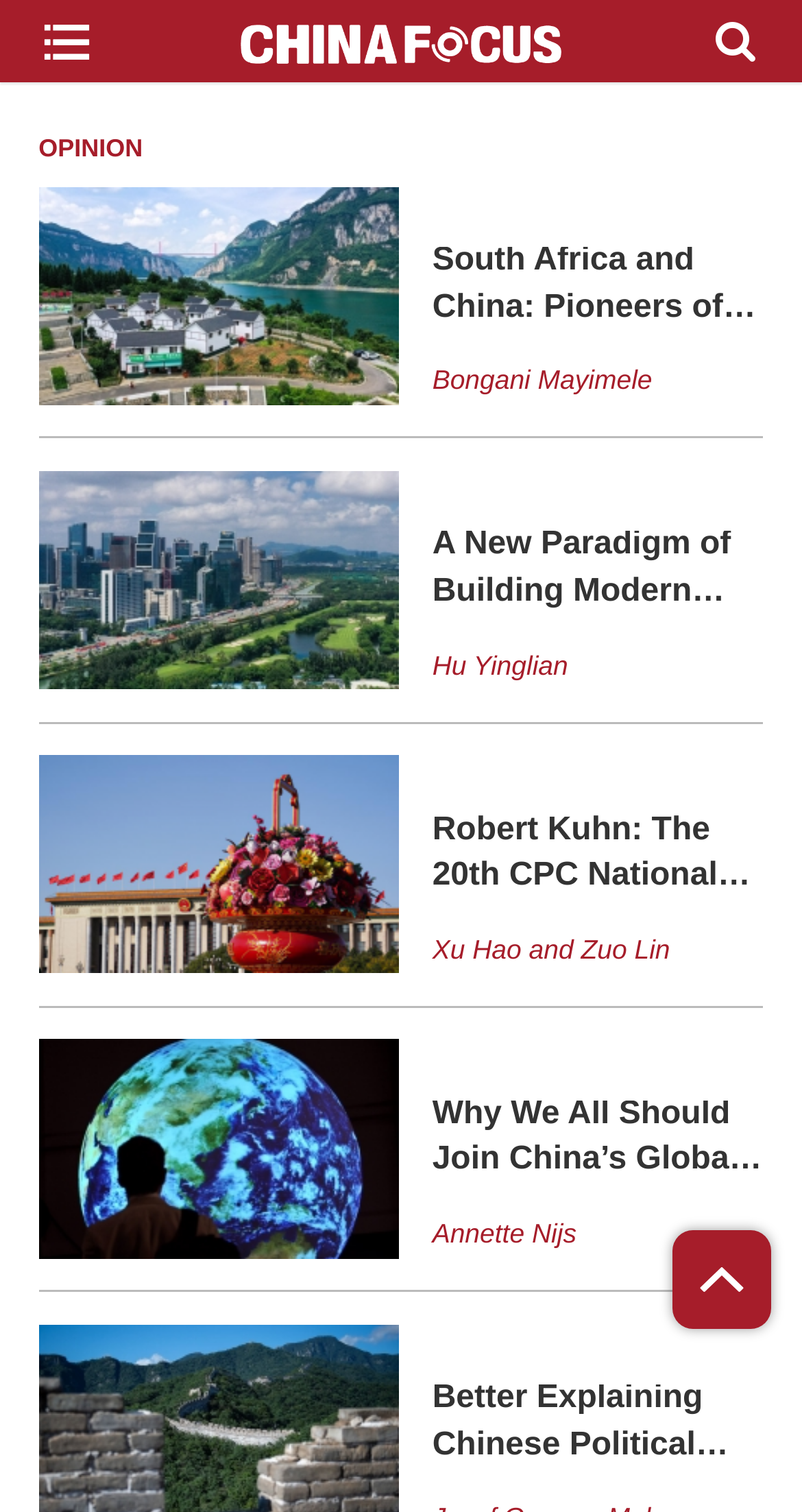From the element description: "OPINION", extract the bounding box coordinates of the UI element. The coordinates should be expressed as four float numbers between 0 and 1, in the order [left, top, right, bottom].

[0.048, 0.088, 0.178, 0.107]